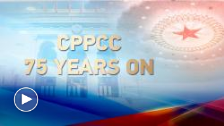Explain what is happening in the image with elaborate details.

The image celebrates the 75th anniversary of the Chinese People's Political Consultative Conference (CPPCC). Featuring a dynamic blend of blue and red hues, it captures the essence of the event with an overlay of the bold text "CPPCC 75 YEARS ON," symbolizing the significance of this milestone. In the background, elements reminiscent of traditional Chinese architecture and a star emblem underscore the historical and cultural context of the CPPCC's role in China's governance. The inclusion of a play button suggests that this image is part of a video presentation highlighting key moments and developments related to the CPPCC's journey over the years.